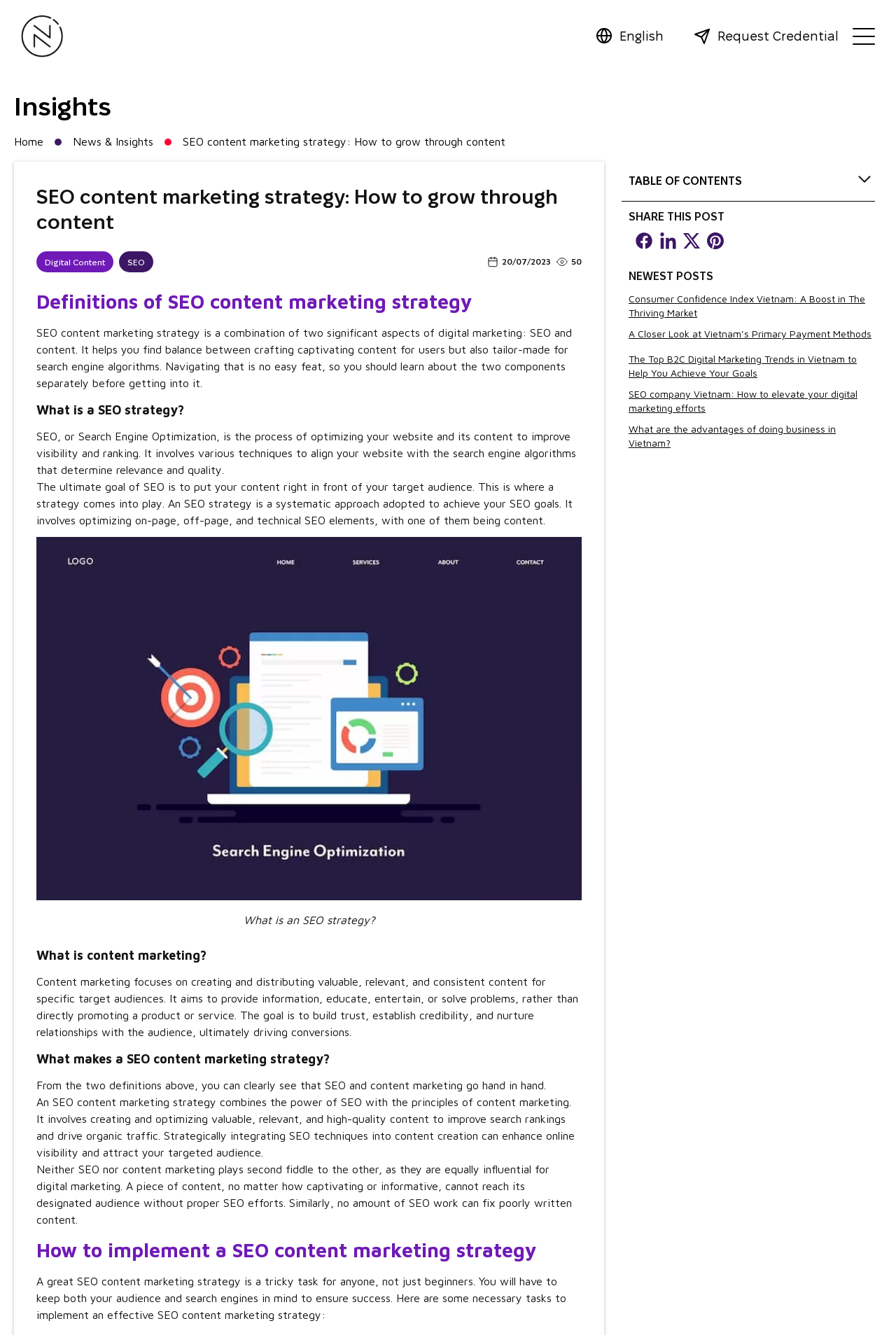Answer the following in one word or a short phrase: 
What is the language of the webpage?

English